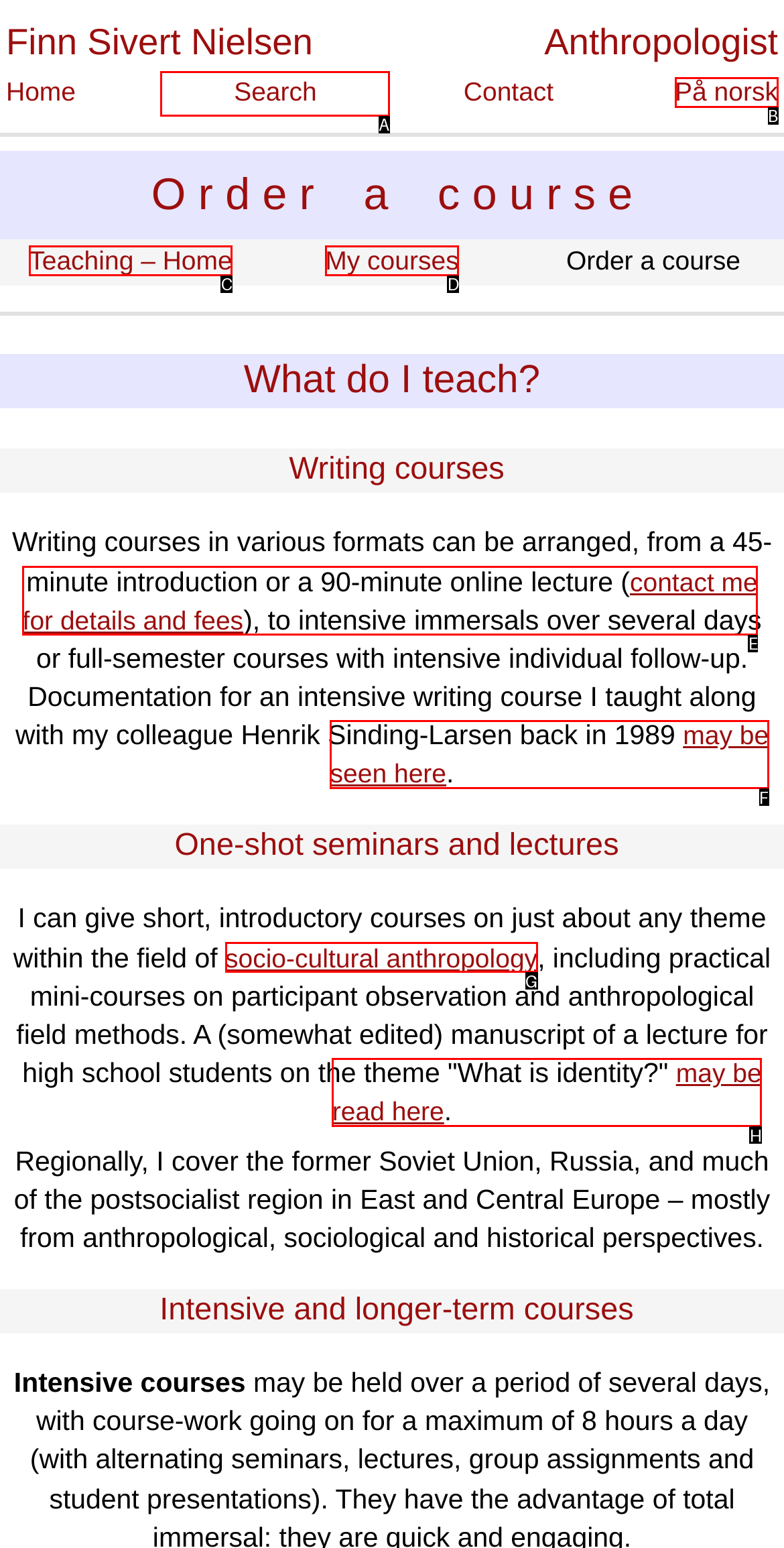For the task: Search for courses, specify the letter of the option that should be clicked. Answer with the letter only.

A